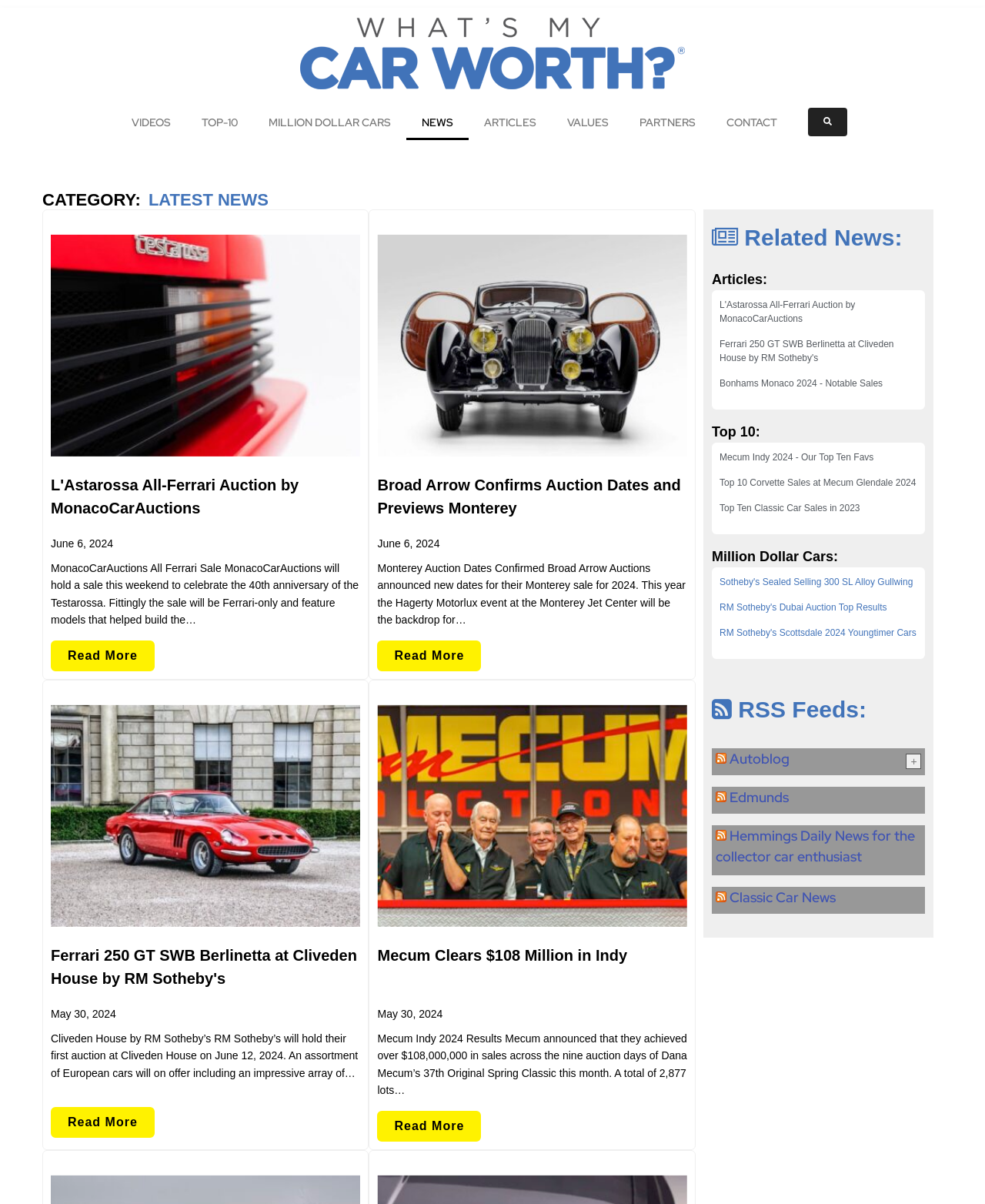Please identify the bounding box coordinates of the clickable area that will allow you to execute the instruction: "Subscribe to 'RSS Autoblog'".

[0.727, 0.623, 0.802, 0.637]